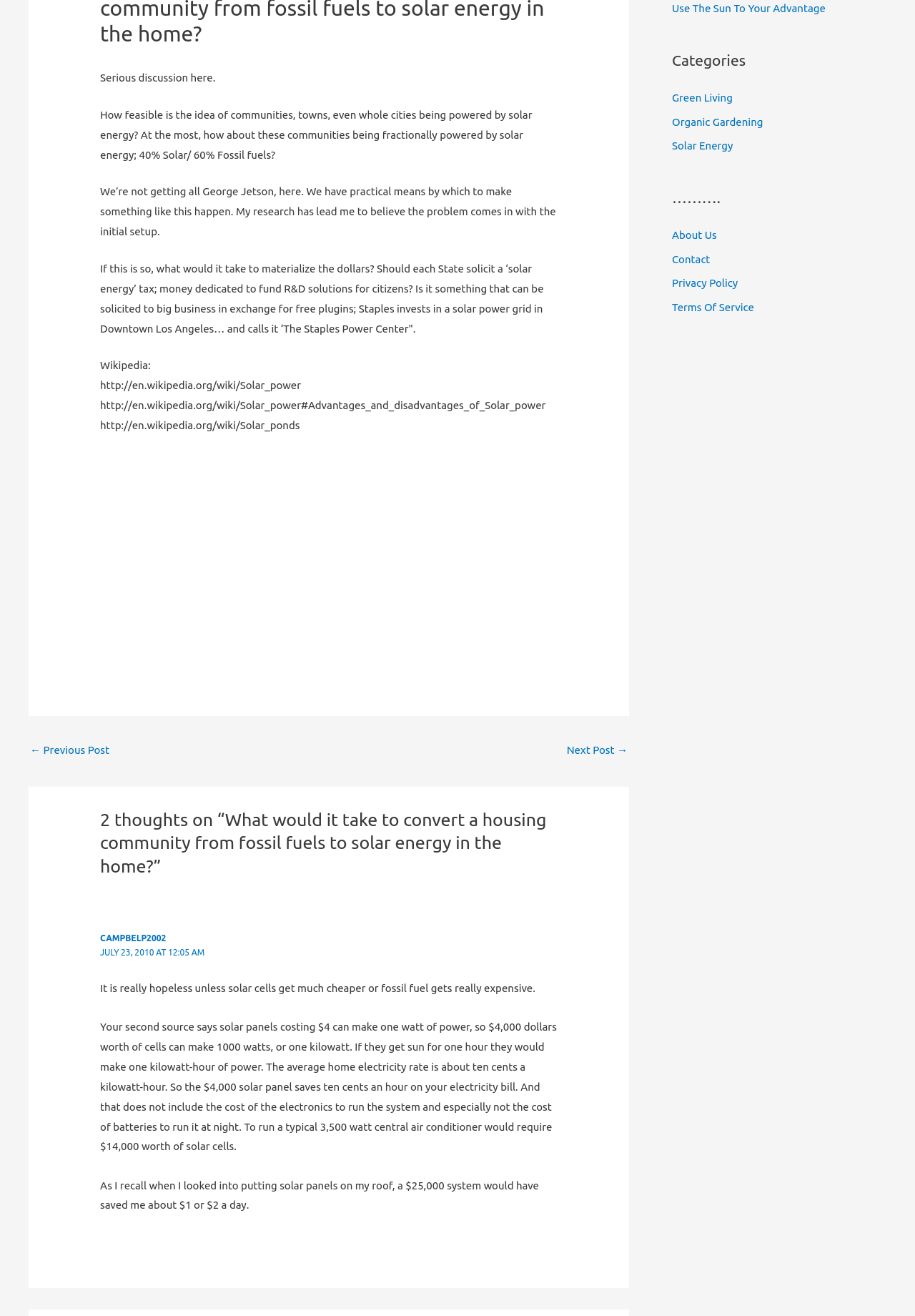Based on the element description: "Contact", identify the UI element and provide its bounding box coordinates. Use four float numbers between 0 and 1, [left, top, right, bottom].

[0.734, 0.192, 0.776, 0.201]